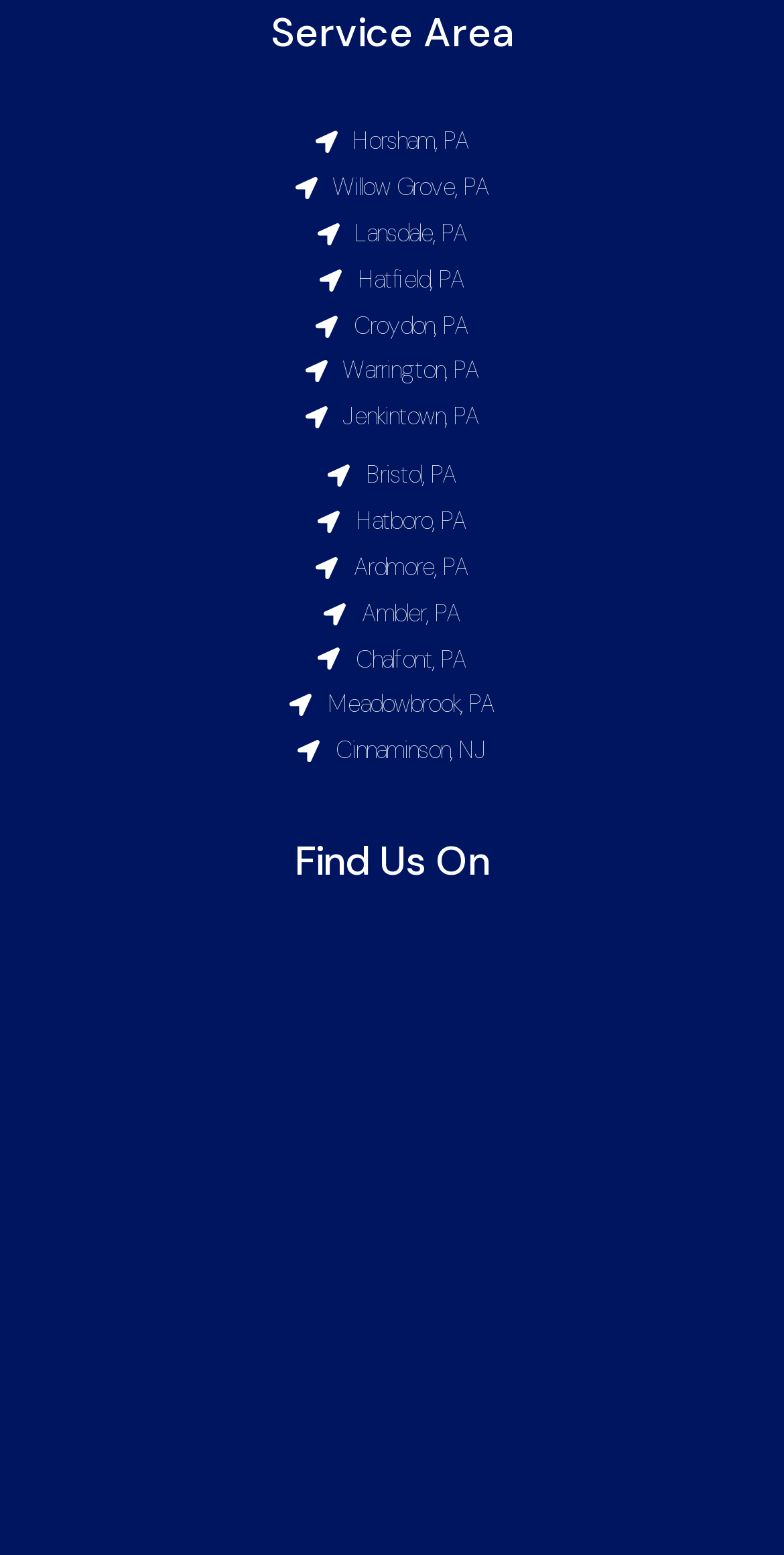Locate the bounding box coordinates of the clickable part needed for the task: "Click on the link to Croydon, PA".

[0.051, 0.195, 0.949, 0.224]